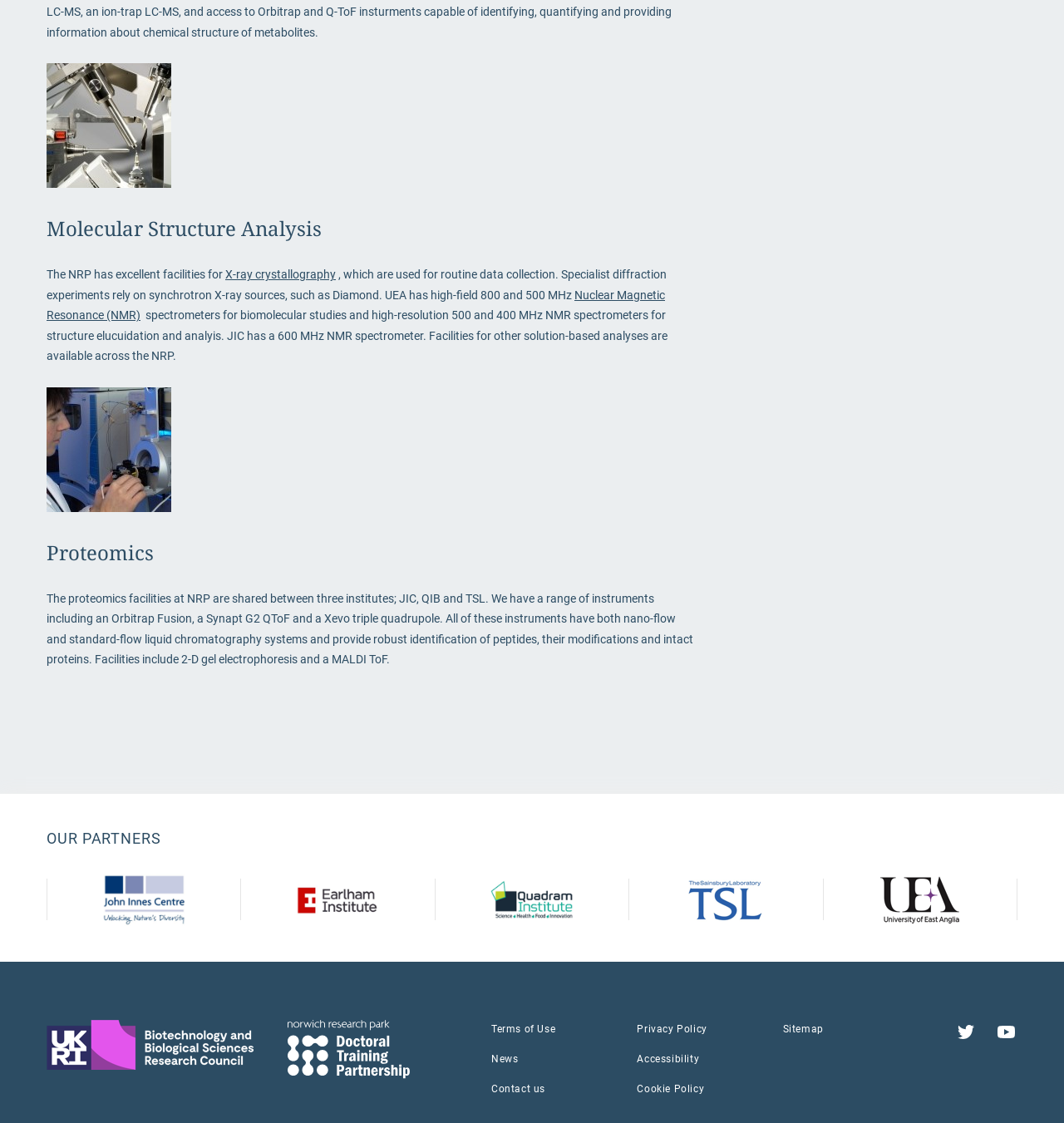Identify the bounding box coordinates of the section that should be clicked to achieve the task described: "Explore Proteomics".

[0.044, 0.479, 0.652, 0.506]